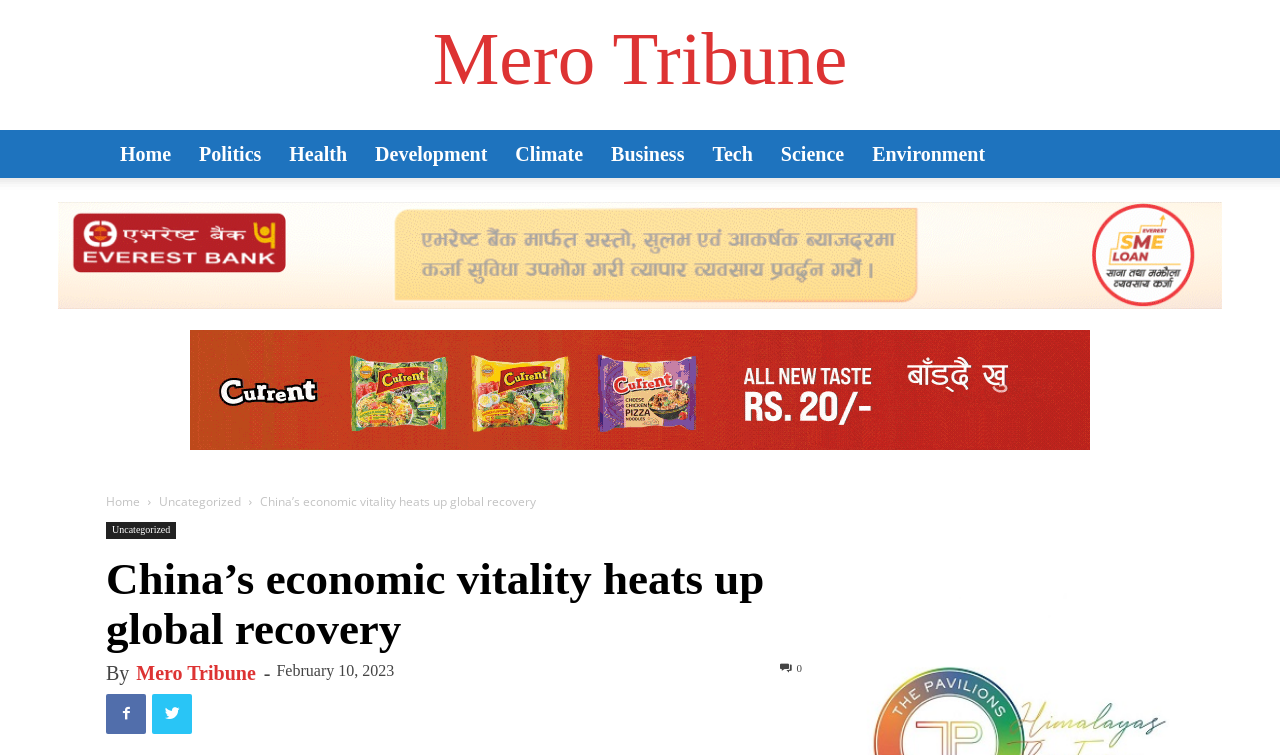Please locate the bounding box coordinates of the region I need to click to follow this instruction: "read article about China's economic vitality".

[0.203, 0.653, 0.419, 0.675]